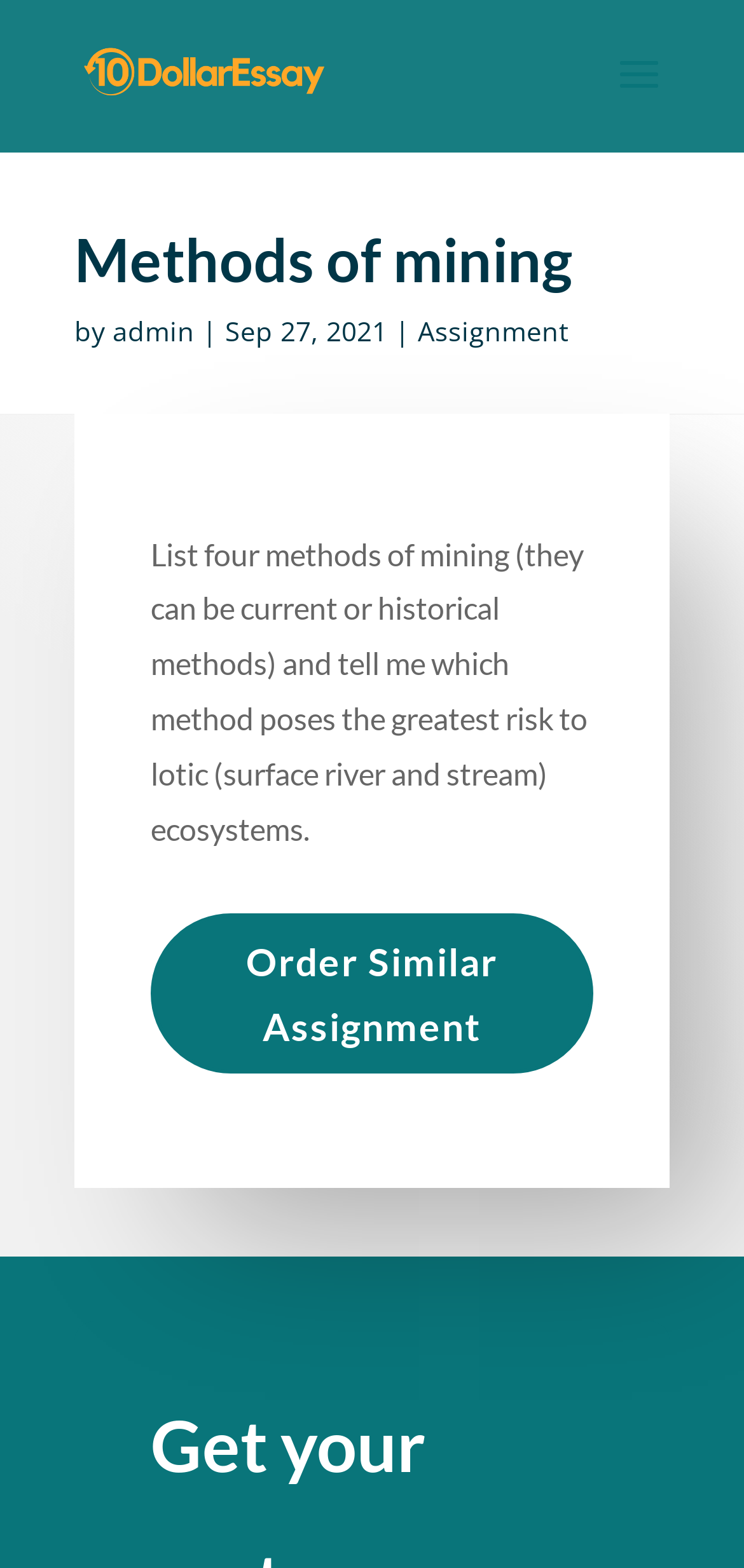Identify the bounding box for the UI element described as: "Assignment". Ensure the coordinates are four float numbers between 0 and 1, formatted as [left, top, right, bottom].

[0.562, 0.199, 0.764, 0.223]